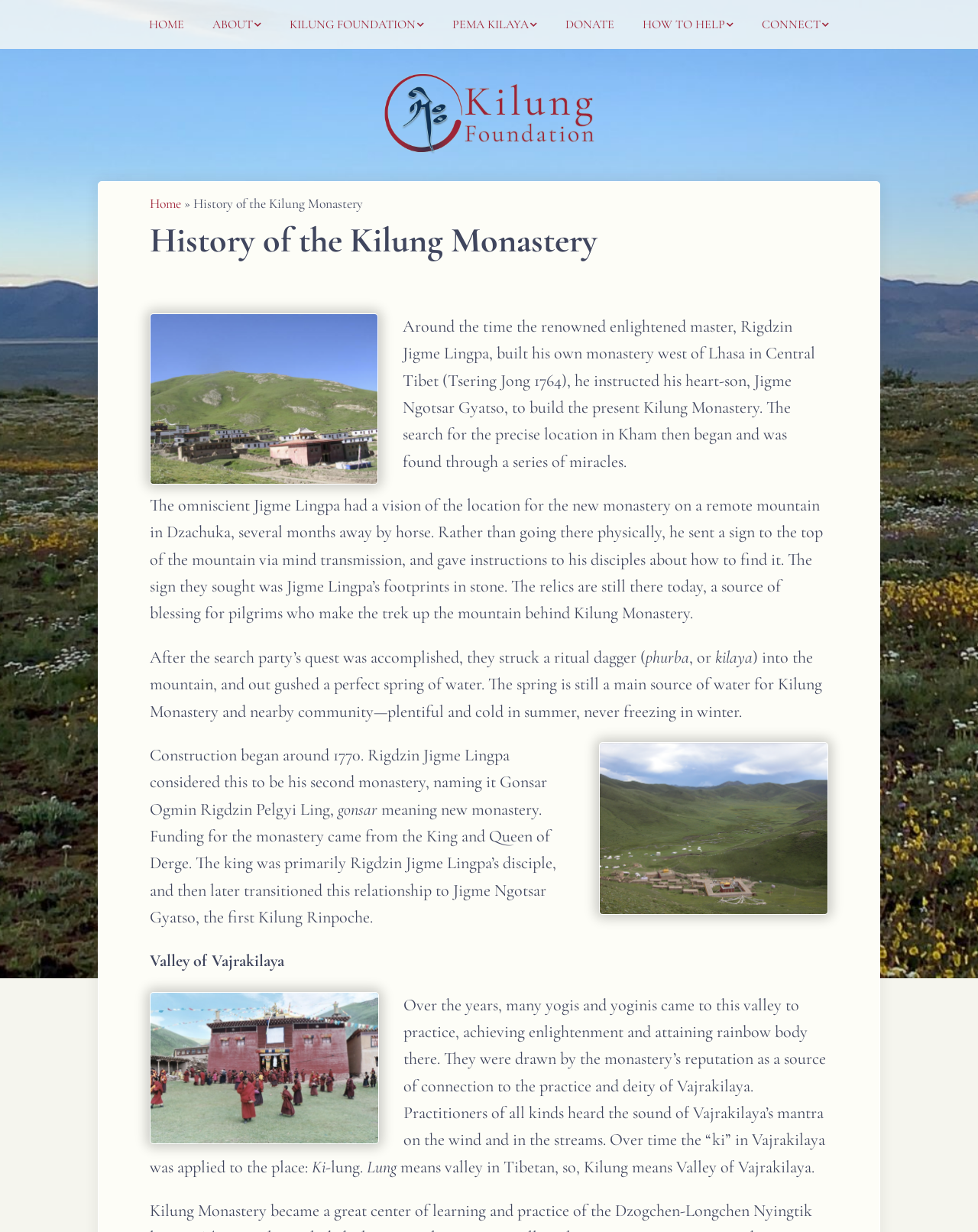Specify the bounding box coordinates of the element's region that should be clicked to achieve the following instruction: "Visit 746 Books". The bounding box coordinates consist of four float numbers between 0 and 1, in the format [left, top, right, bottom].

None